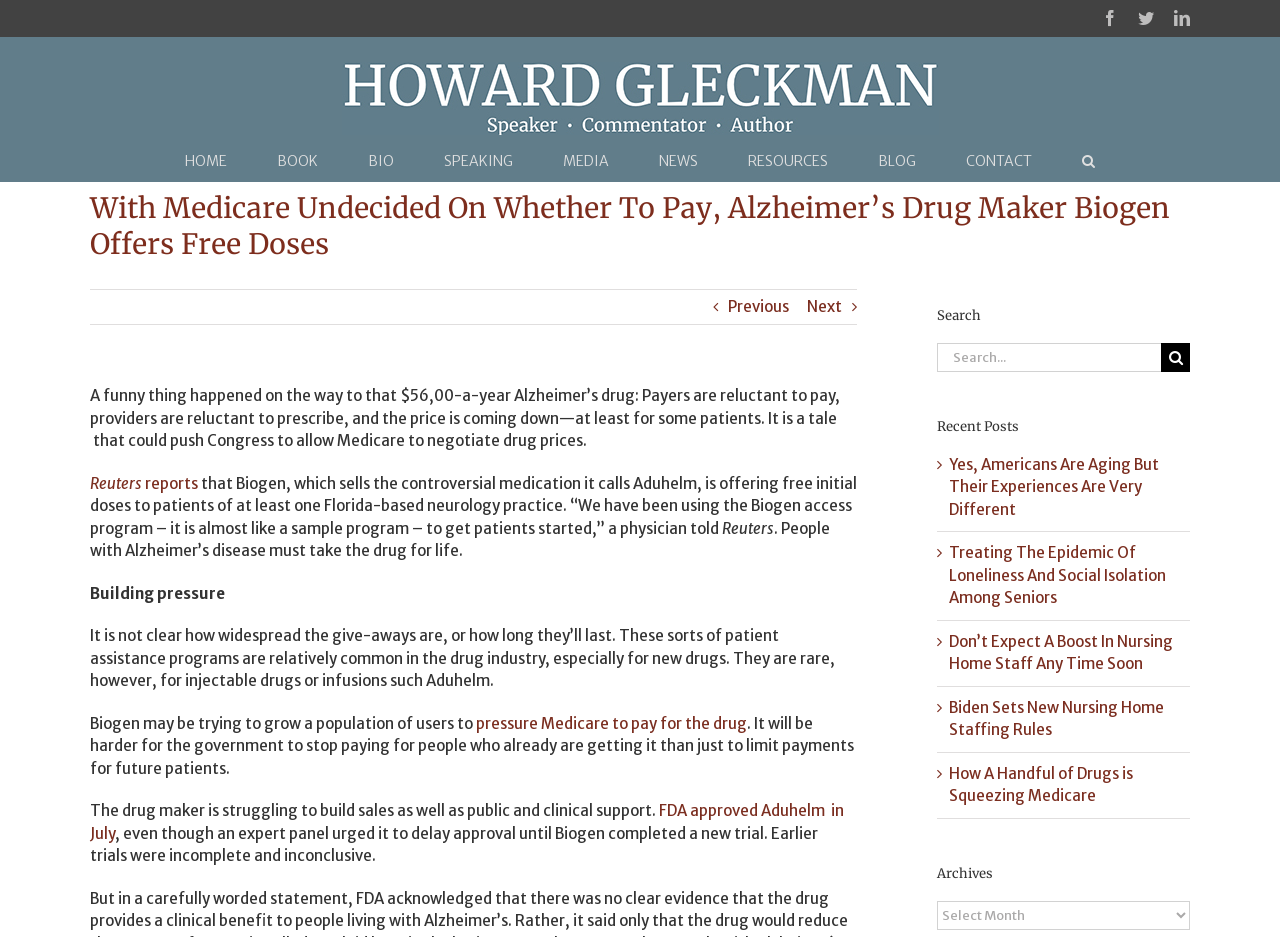Please determine the bounding box of the UI element that matches this description: alt="Howard Gleckman Logo". The coordinates should be given as (top-left x, top-left y, bottom-right x, bottom-right y), with all values between 0 and 1.

[0.267, 0.066, 0.733, 0.144]